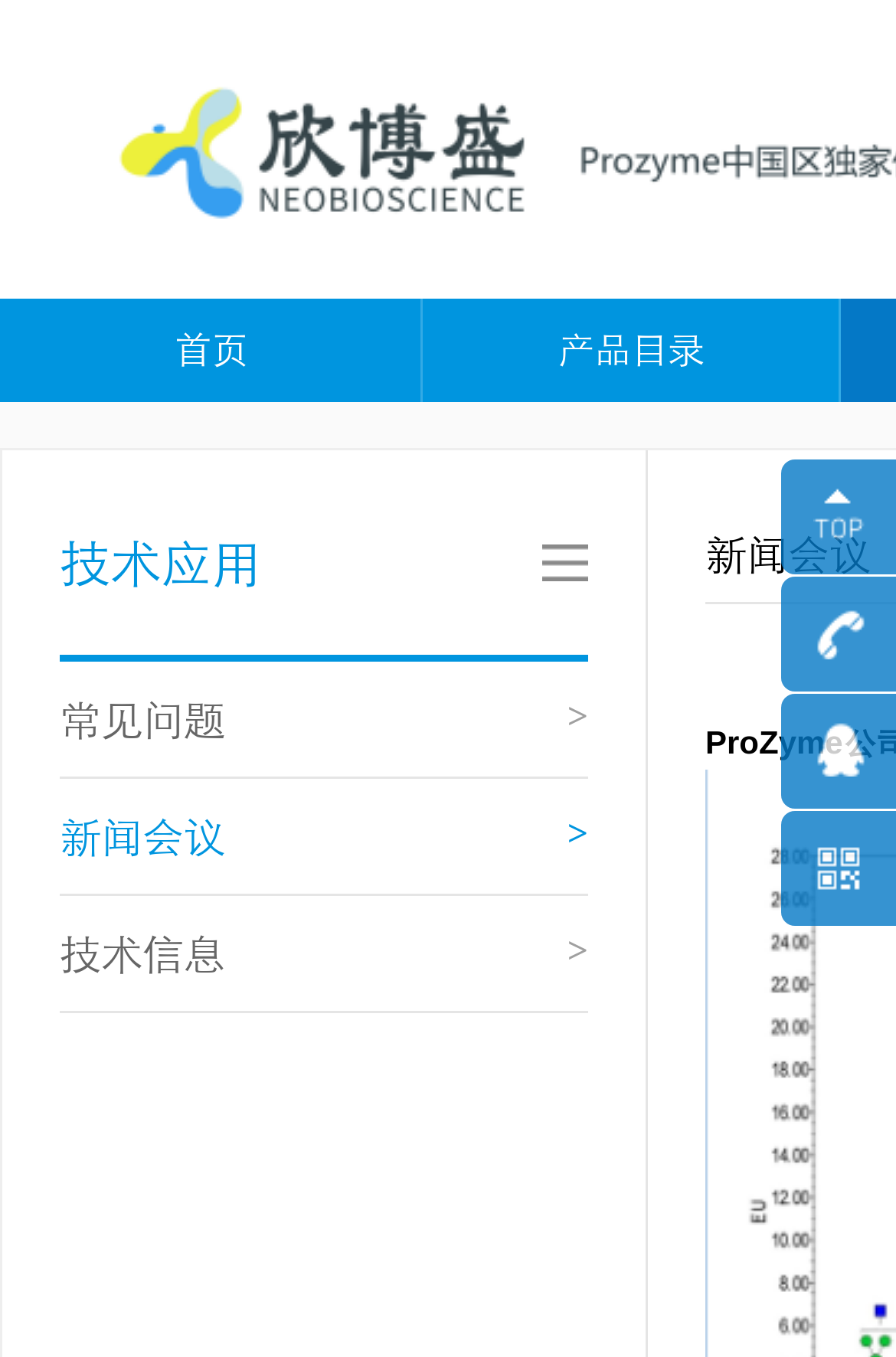Produce an extensive caption that describes everything on the webpage.

The webpage is about "新闻会议" (News Conference) and has a navigation menu at the top with three links: "首页" (Home) on the left, "产品目录" (Product Directory) in the middle, and two more links on the right.

Below the navigation menu, there are four sections of links, each with a title and a arrow symbol indicating a dropdown menu. The titles are "技术应用" (Technical Application), "常见问题" (Frequently Asked Questions), "新闻会议" (News Conference), and "技术信息" (Technical Information). These sections are aligned vertically and take up the left half of the page.

On the right half of the page, there is a section with a title "新闻会议" (News Conference) and a subtitle "ProZyme". Below the title, there are four images arranged vertically, likely representing logos or icons related to ProZyme.

Overall, the webpage appears to be a portal or a hub for news conferences, technical information, and product directories, with a focus on ProZyme.